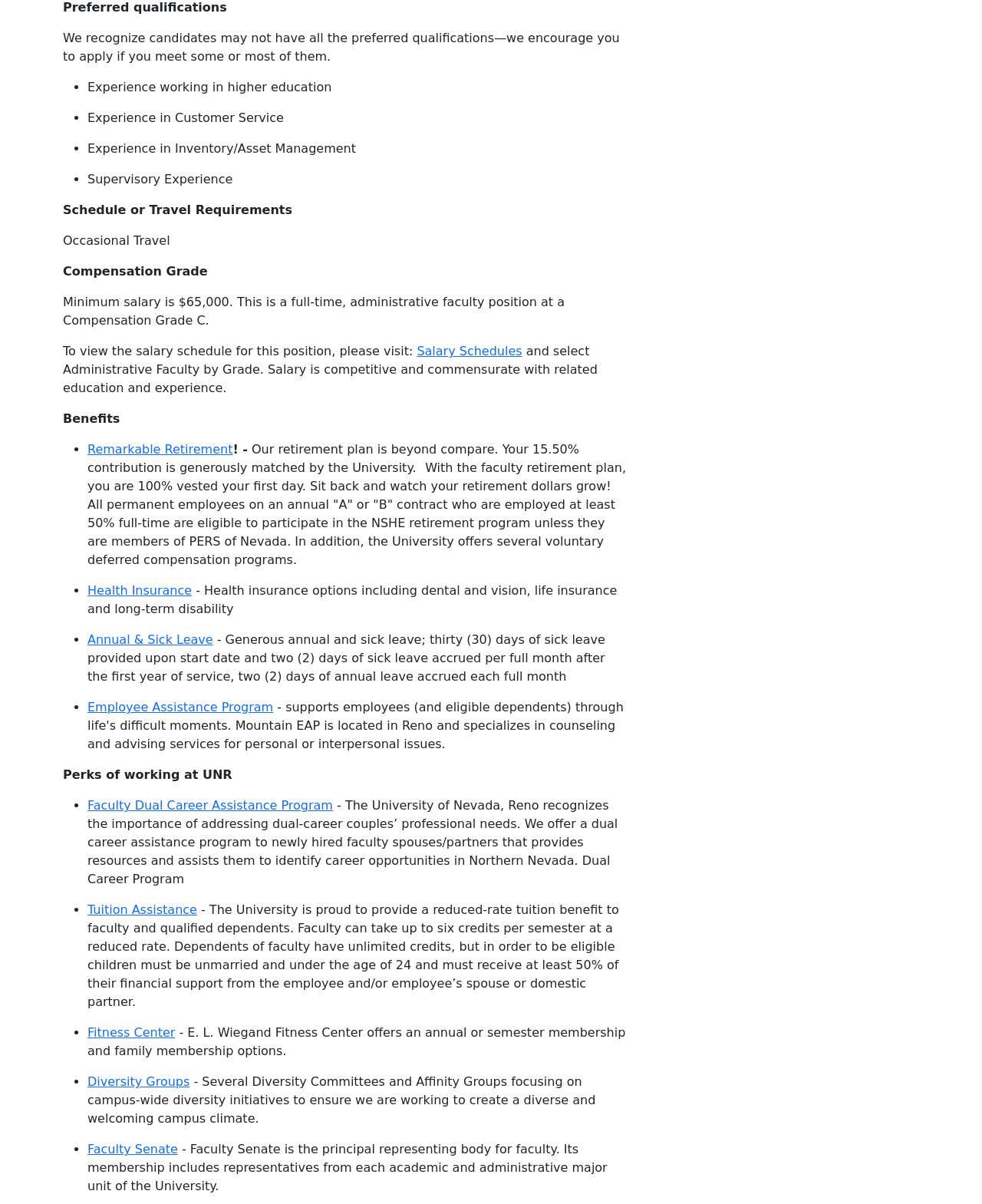Using the information shown in the image, answer the question with as much detail as possible: What is the faculty dual career assistance program?

The faculty dual career assistance program is a program that provides resources and assists newly hired faculty spouses/partners in identifying career opportunities in Northern Nevada.